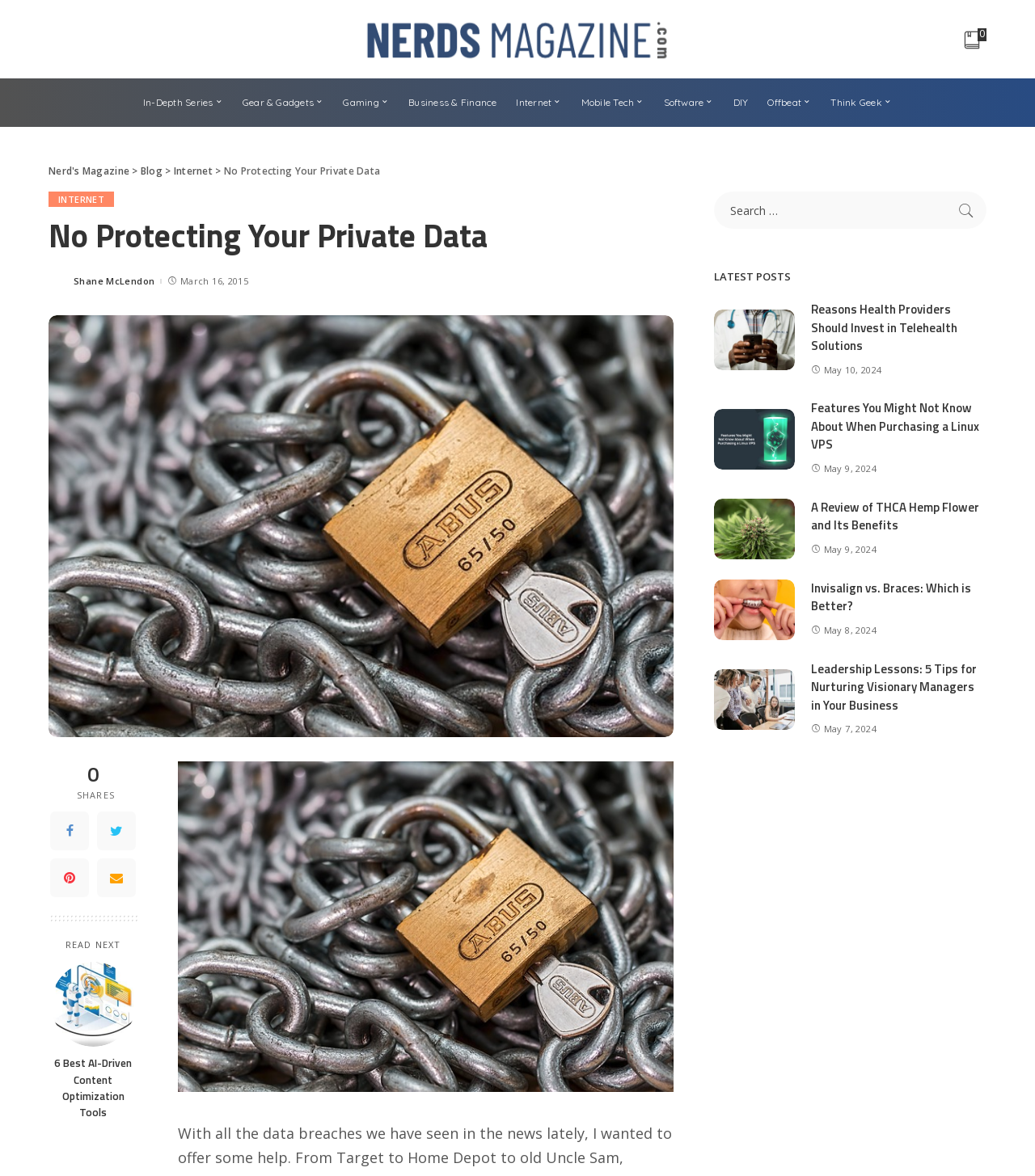Find the bounding box coordinates of the element to click in order to complete this instruction: "Search for something". The bounding box coordinates must be four float numbers between 0 and 1, denoted as [left, top, right, bottom].

[0.69, 0.163, 0.953, 0.195]